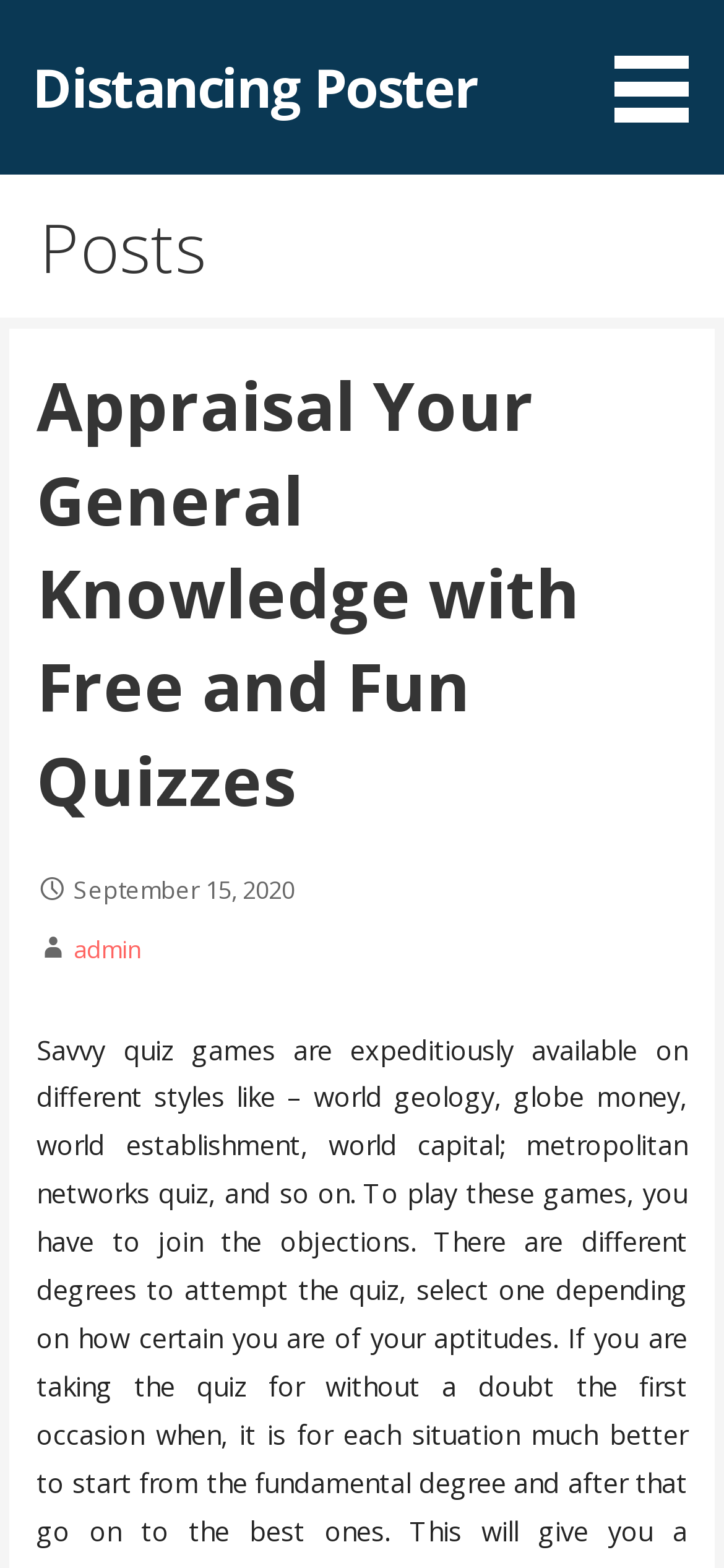Please respond in a single word or phrase: 
What is the author of the post?

admin